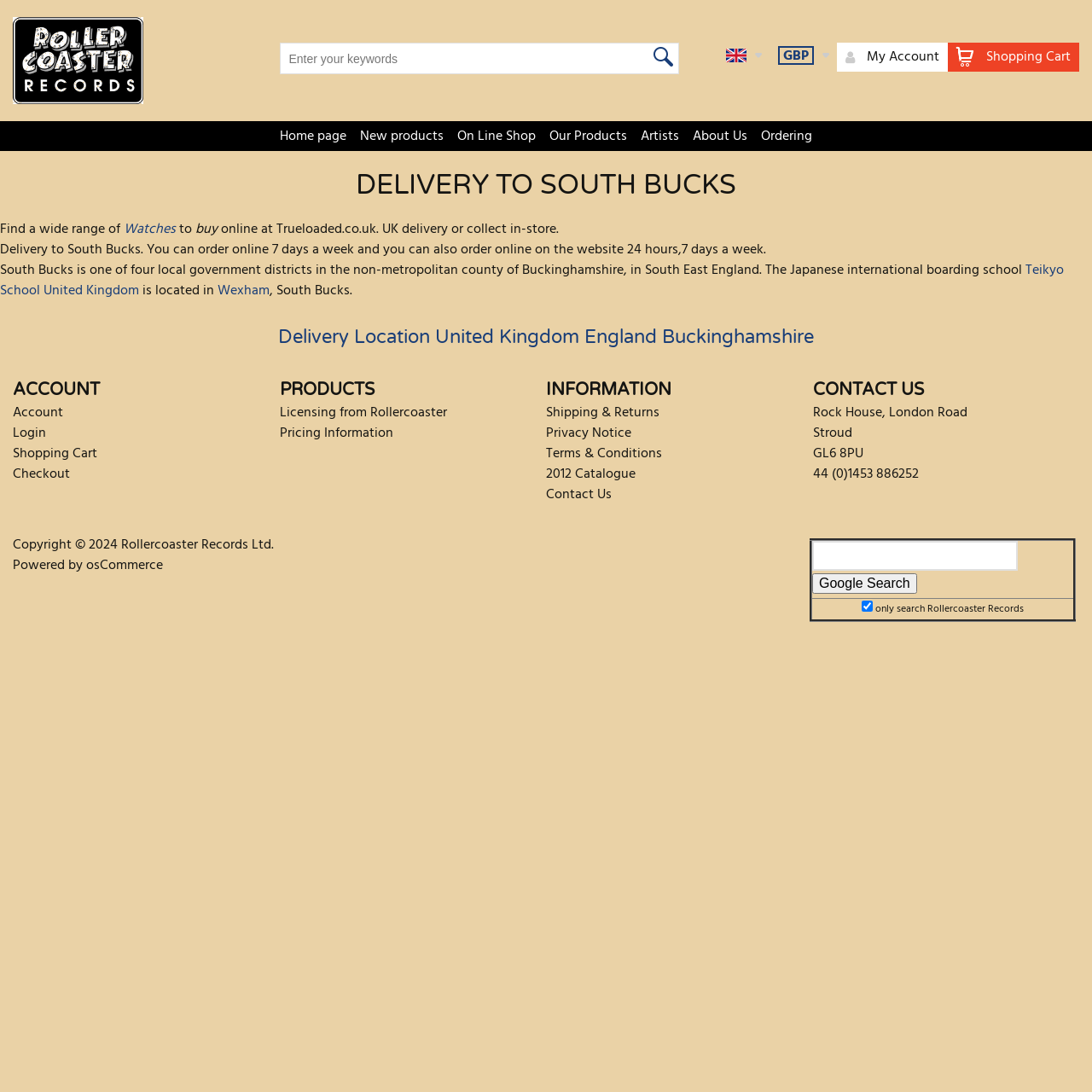Identify the bounding box coordinates of the specific part of the webpage to click to complete this instruction: "Search for products".

[0.257, 0.04, 0.621, 0.067]